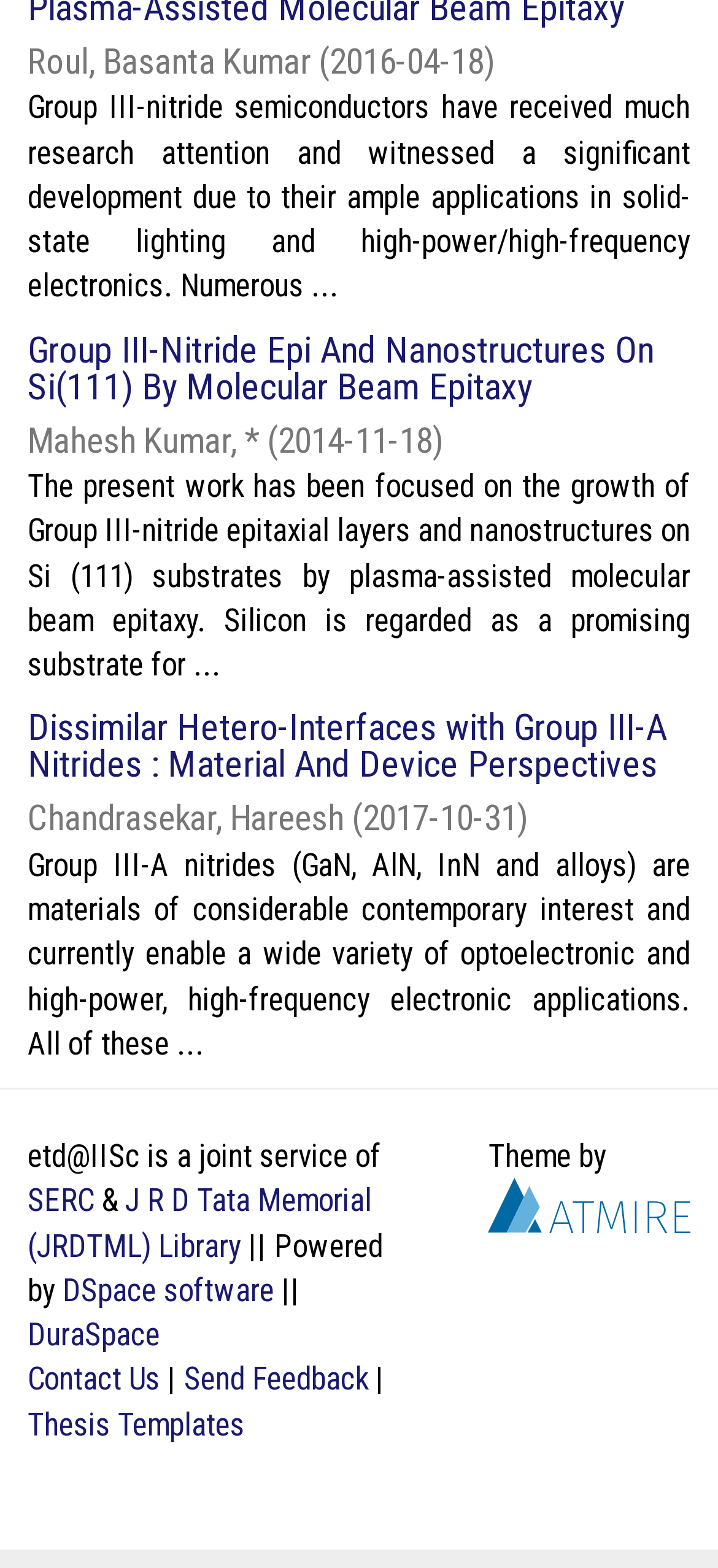What is the date of the first research paper?
Answer the question with a single word or phrase derived from the image.

2016-04-18